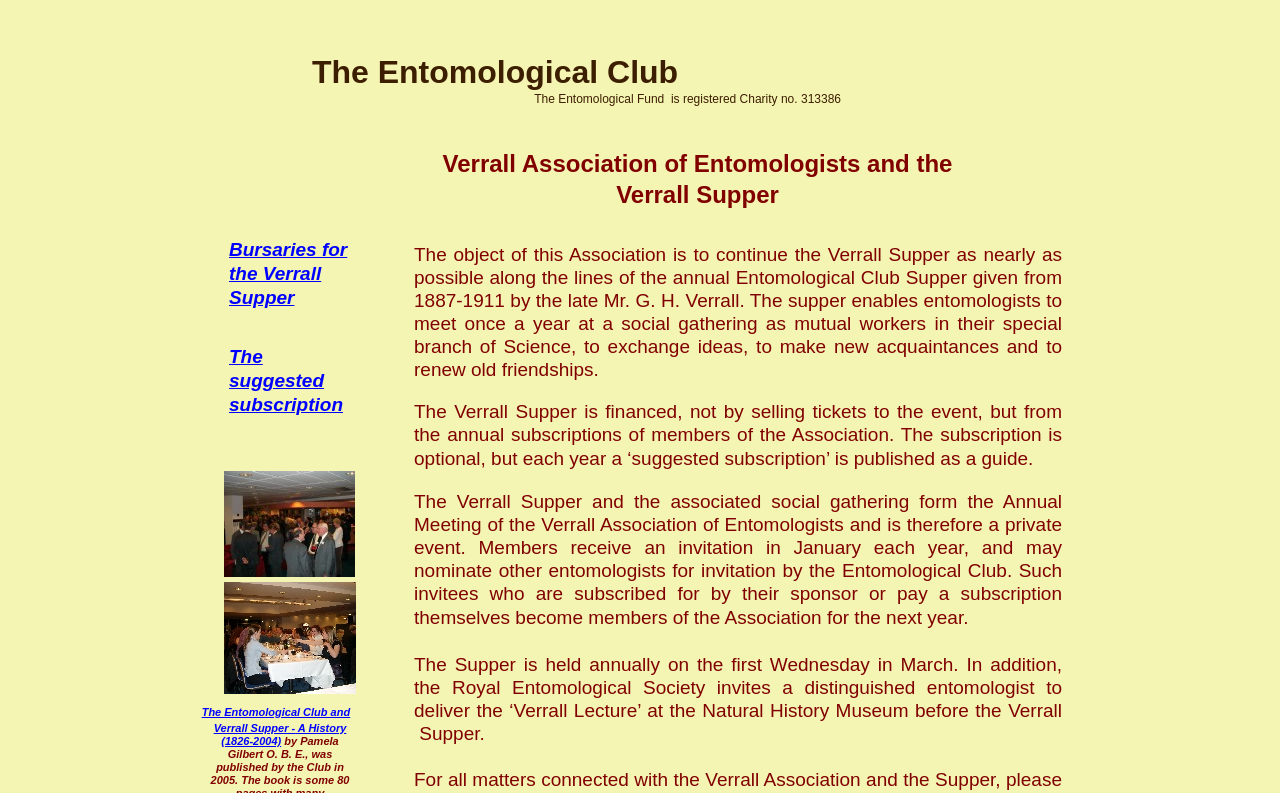What is the purpose of the Verrall Association?
Please provide a single word or phrase as your answer based on the image.

To continue the Verrall Supper